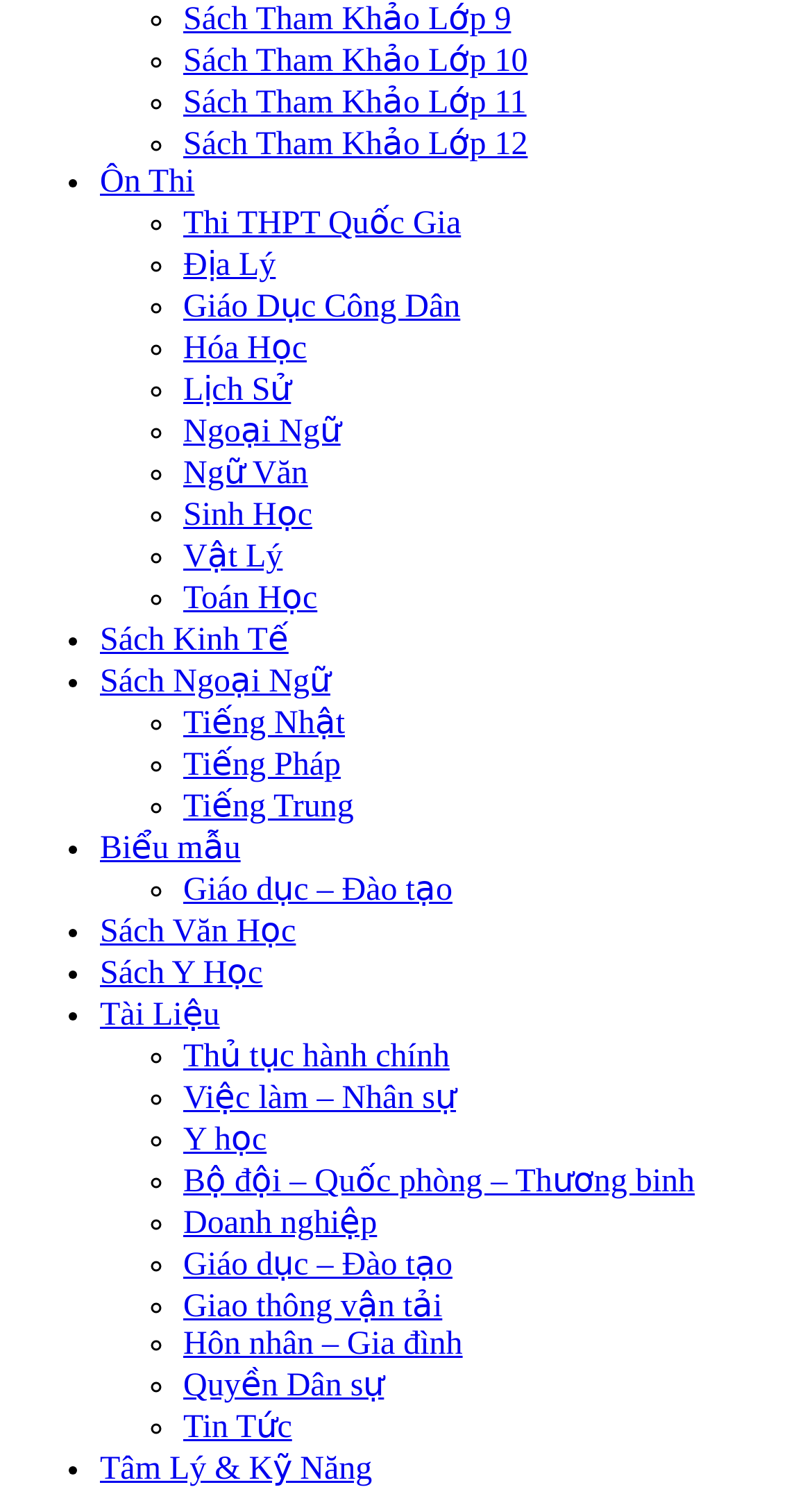Answer the question using only one word or a concise phrase: What is the first subject listed on this webpage?

Sách Tham Khảo Lớp 9